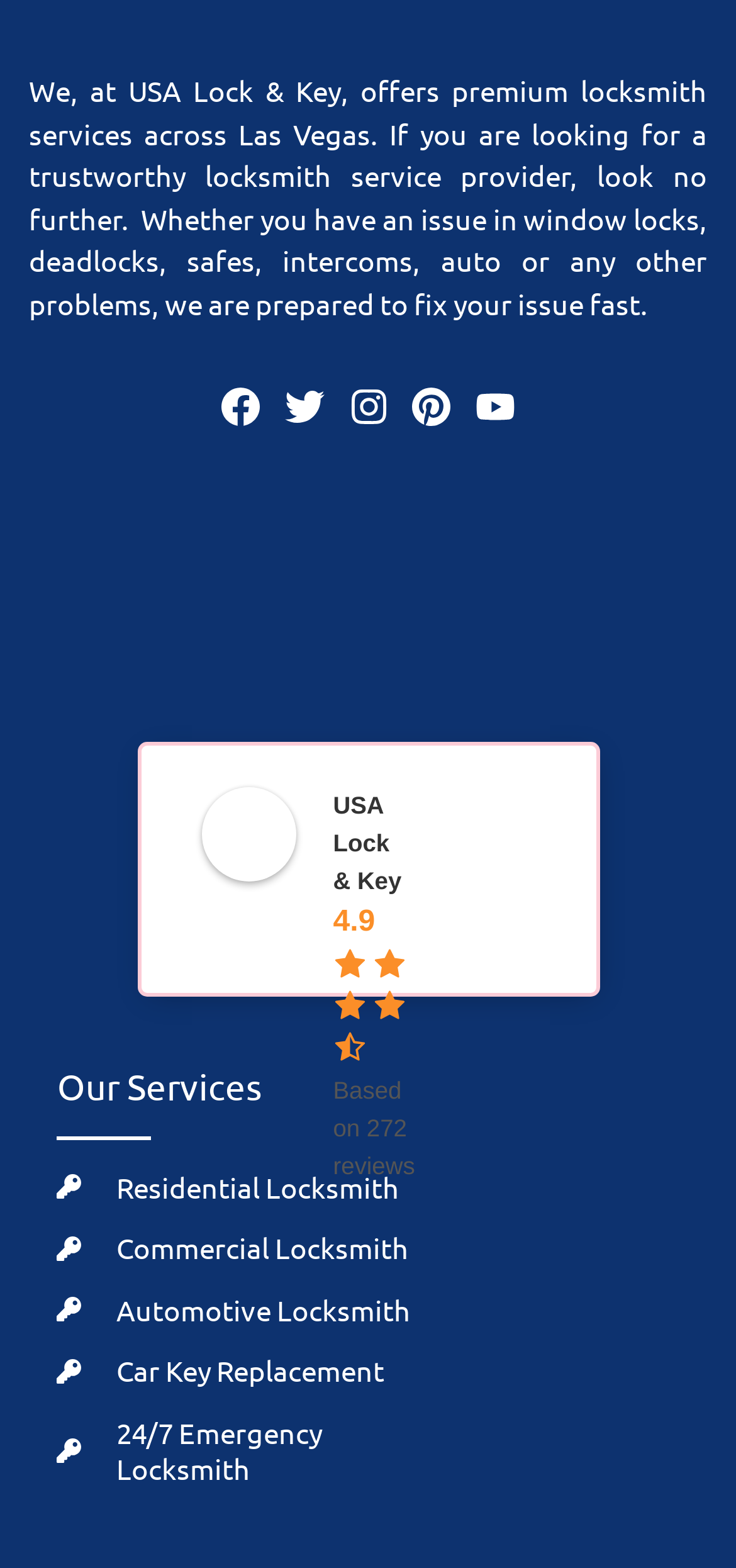How many types of locksmith services are listed?
Please respond to the question with a detailed and well-explained answer.

The types of locksmith services are listed under the 'Our Services' heading, which includes 'Residential Locksmith', 'Commercial Locksmith', 'Automotive Locksmith', 'Car Key Replacement', and '24/7 Emergency Locksmith'. Therefore, there are 5 types of locksmith services listed.